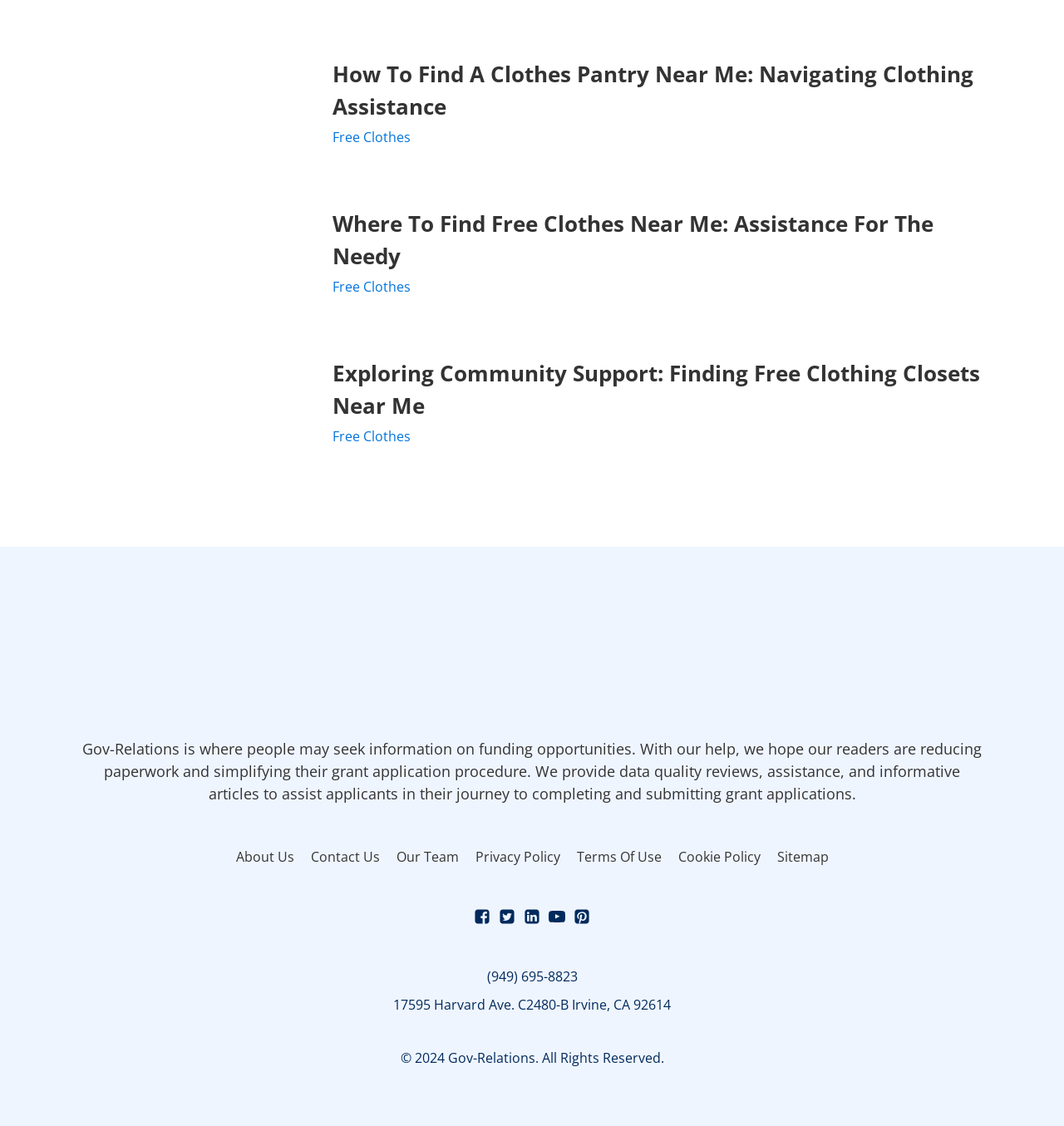What are the social media platforms linked on the page?
Answer the question with as much detail as possible.

The social media platforms linked on the page can be found at the bottom of the page, represented by their respective icons.